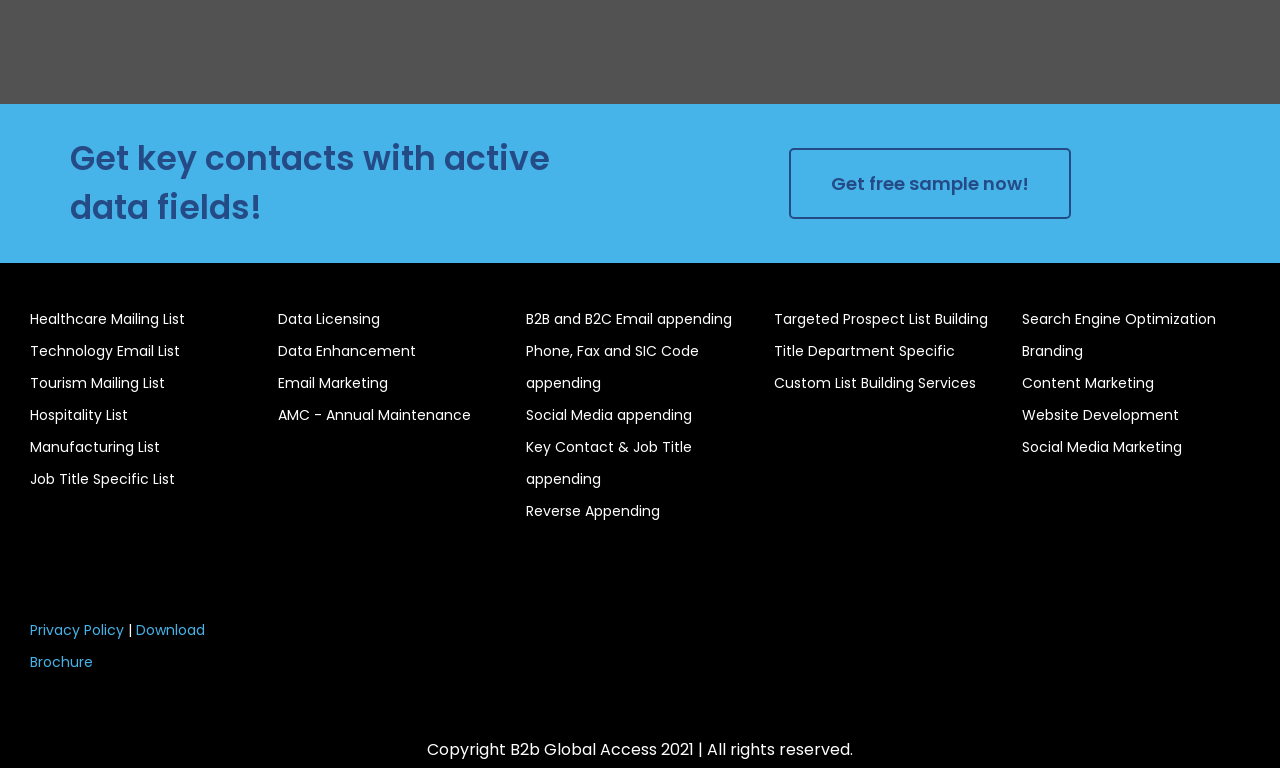Determine the bounding box for the UI element that matches this description: "Social Media appending".

[0.411, 0.519, 0.589, 0.561]